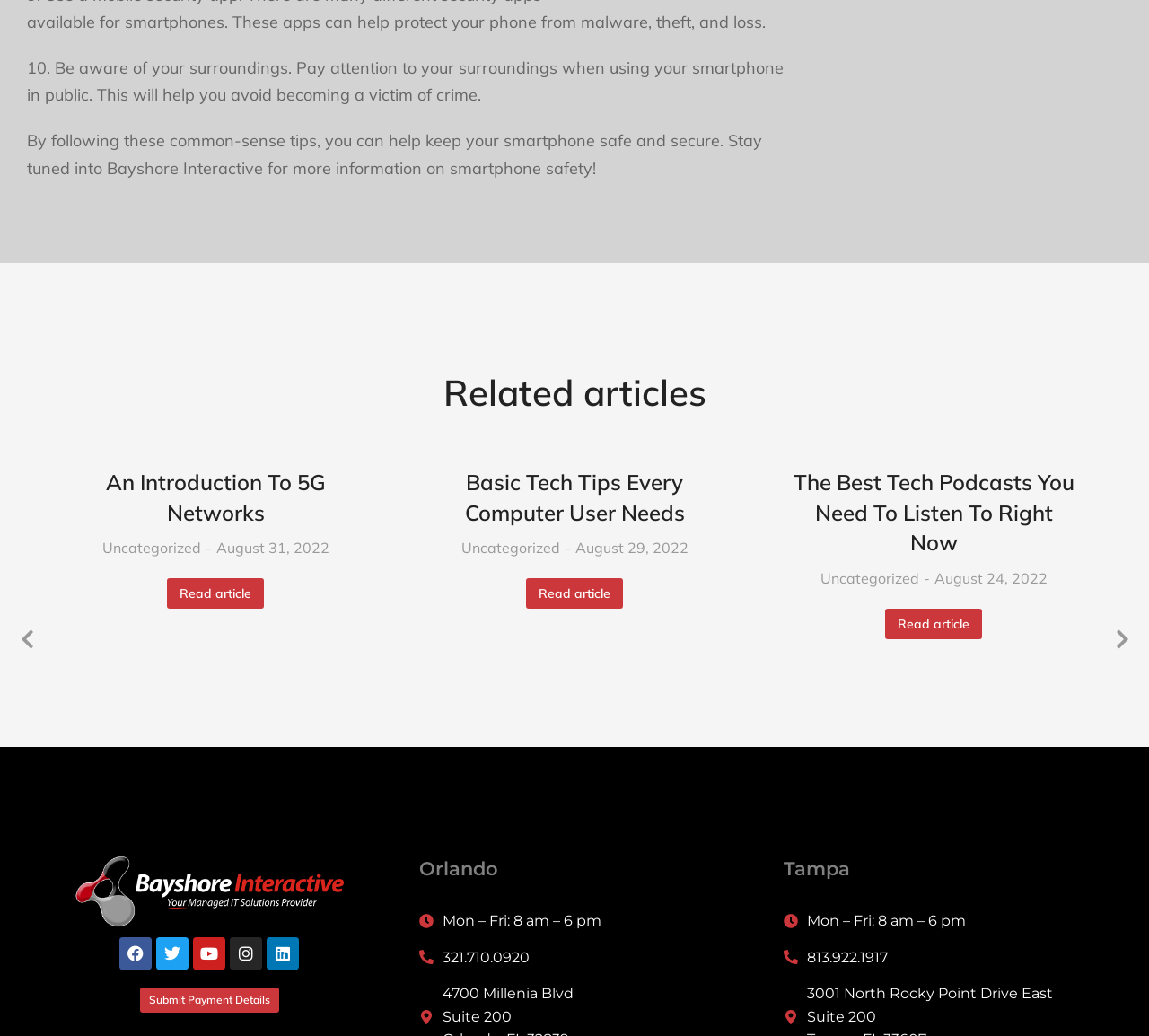Find the bounding box coordinates corresponding to the UI element with the description: "Instagram". The coordinates should be formatted as [left, top, right, bottom], with values as floats between 0 and 1.

[0.2, 0.904, 0.228, 0.936]